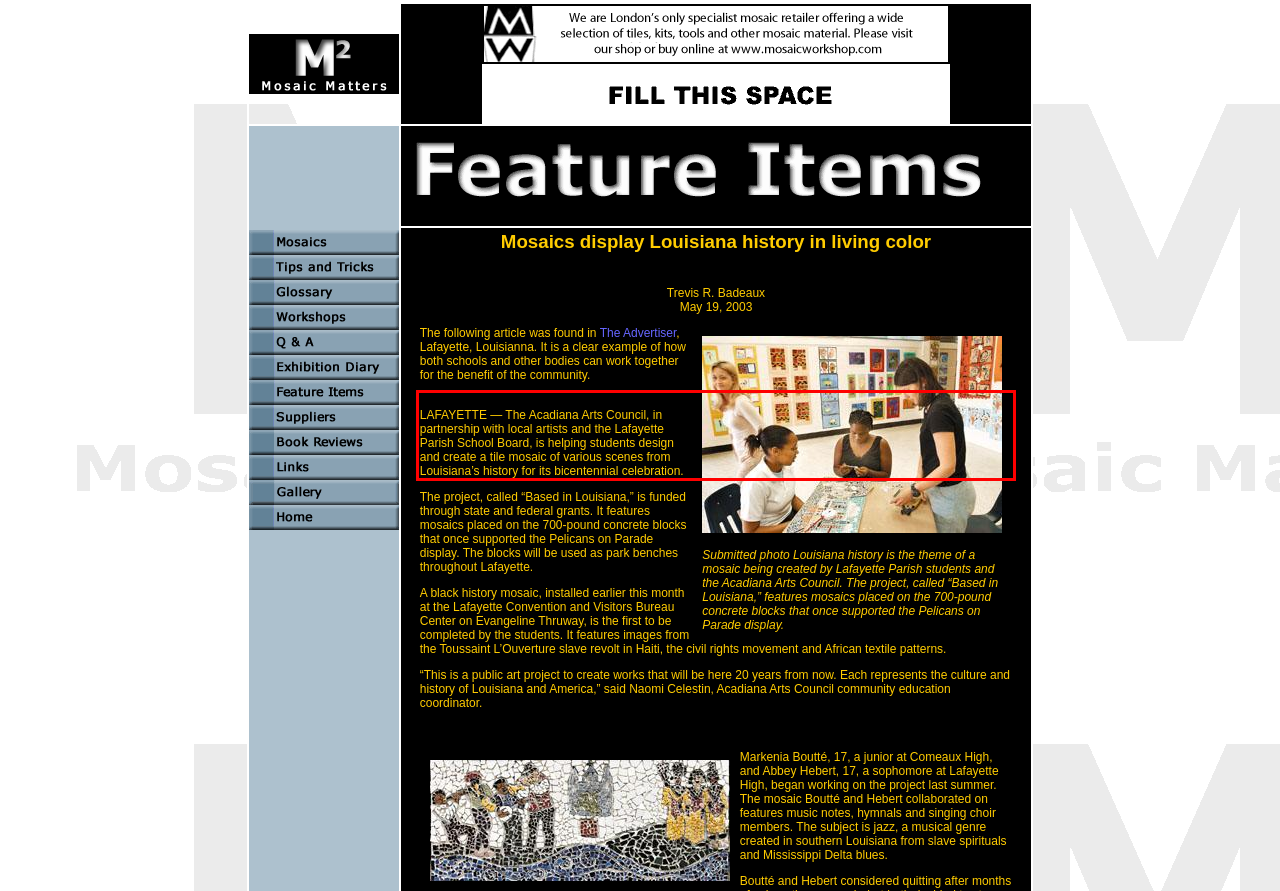You are provided with a screenshot of a webpage featuring a red rectangle bounding box. Extract the text content within this red bounding box using OCR.

LAFAYETTE — The Acadiana Arts Council, in partnership with local artists and the Lafayette Parish School Board, is helping students design and create a tile mosaic of various scenes from Louisiana’s history for its bicentennial celebration.